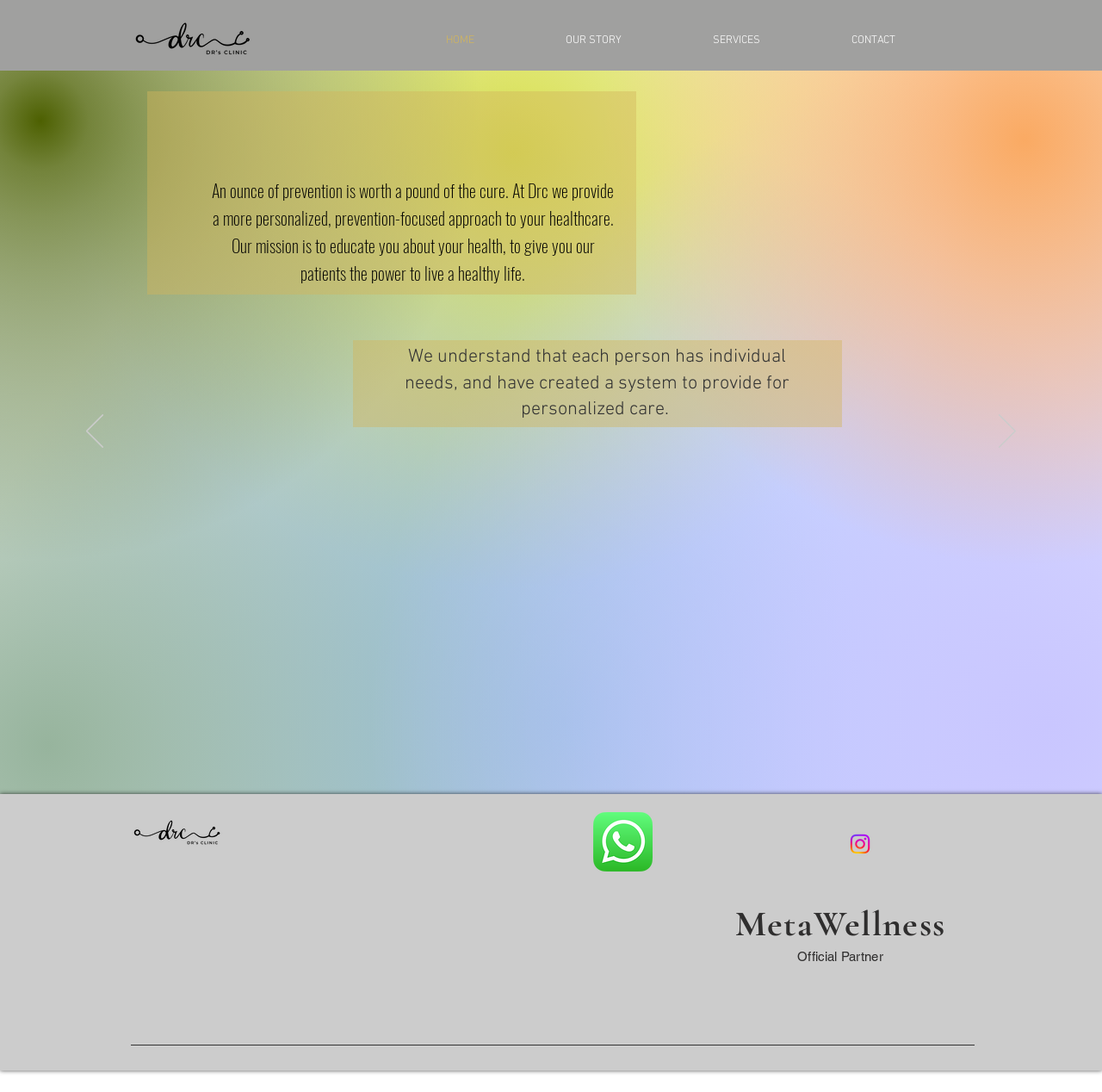Refer to the screenshot and answer the following question in detail:
What is the clinic's location?

I found the clinic's location by looking at the contentinfo section of the webpage, where it lists the address as 'Apartment Taman Sari Semanggi, Jl. Akri No. 134, Lt GF #15, Karet Semanggi, Jakarta Selatan 12930'.